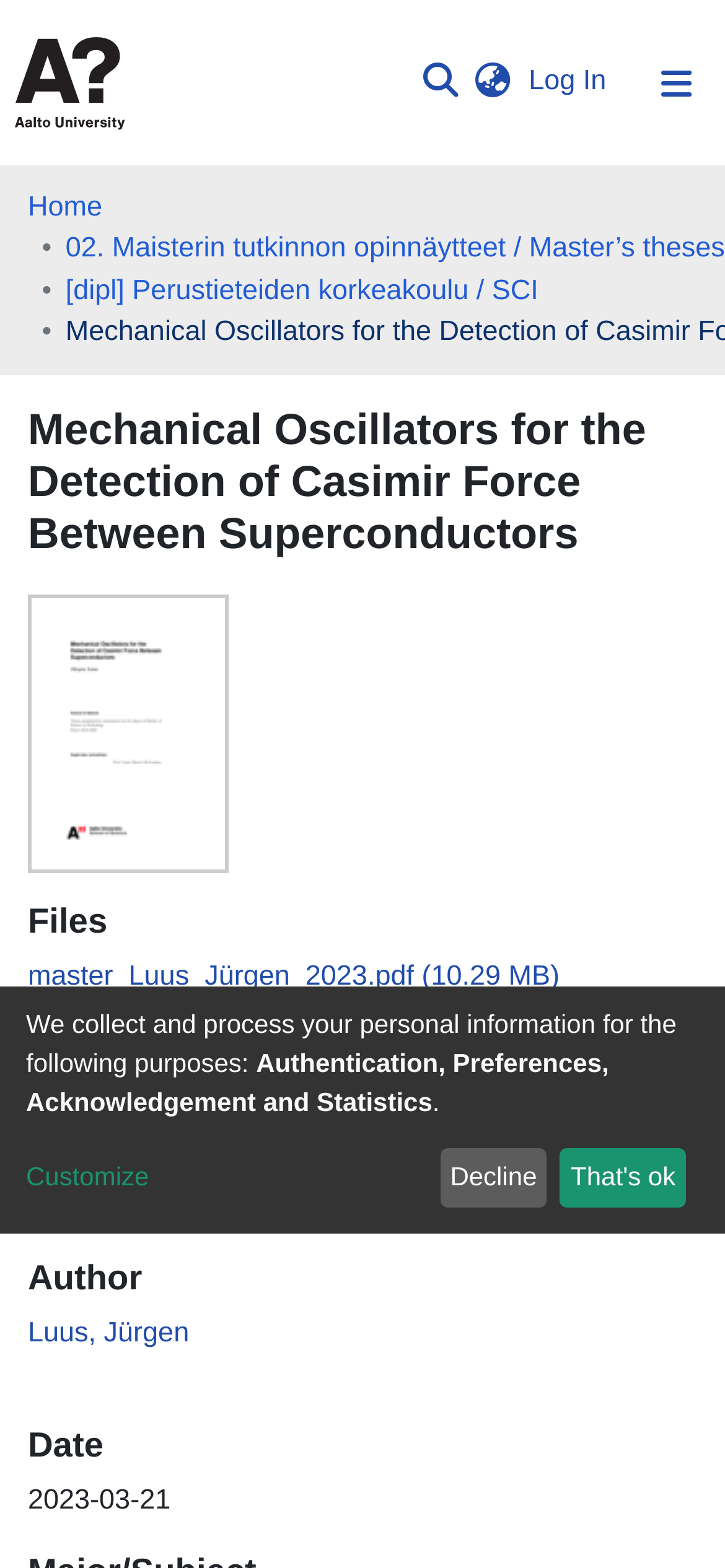What is the size of the PDF file?
Based on the content of the image, thoroughly explain and answer the question.

The size of the PDF file can be found in the 'Files' section, where there is a link with the text 'master_Luus_Jürgen_2023.pdf (10.29 MB)'.